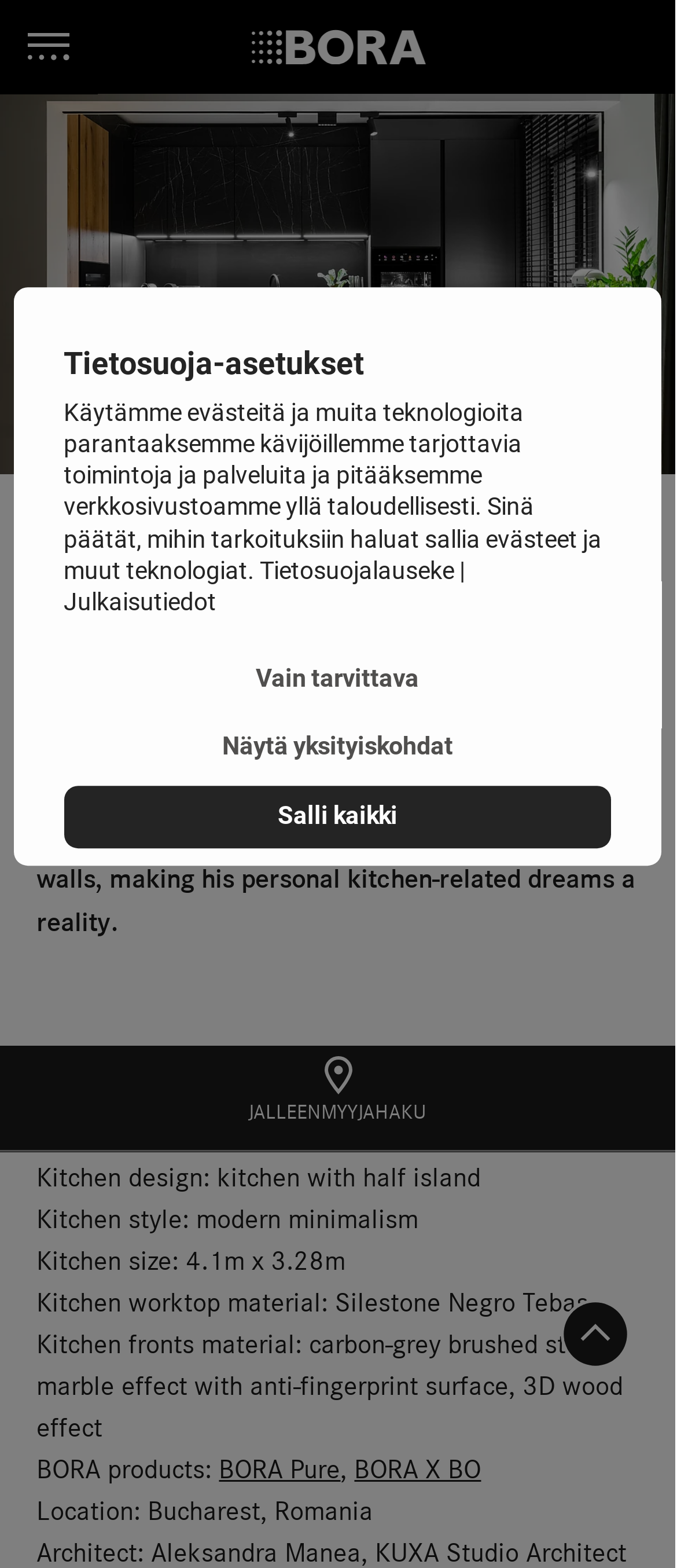Use the information in the screenshot to answer the question comprehensively: Where is the kitchen located?

I found the answer by reading the text description of the kitchen, which mentions the location of the kitchen, which is Bucharest, Romania.